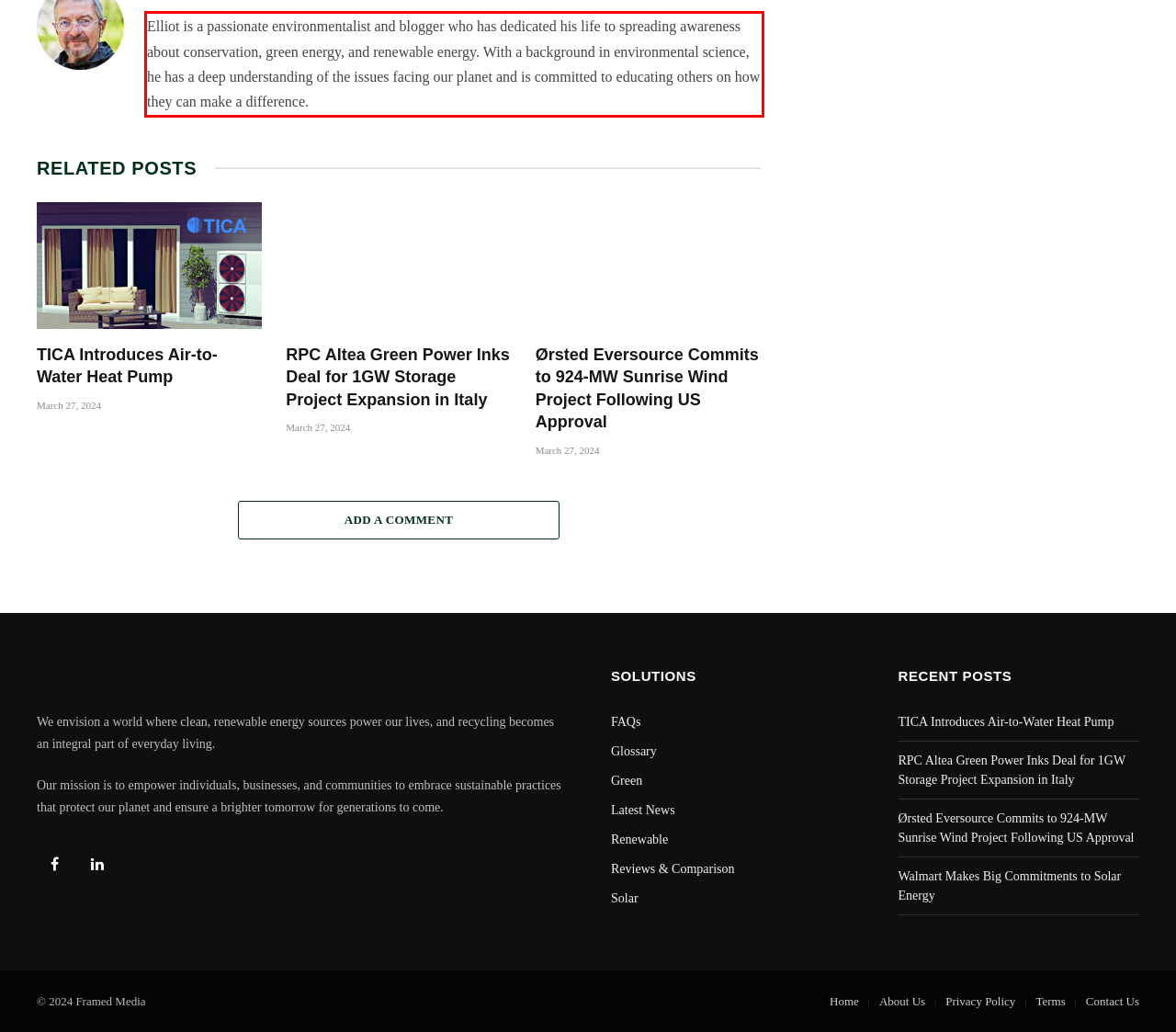Review the screenshot of the webpage and recognize the text inside the red rectangle bounding box. Provide the extracted text content.

Elliot is a passionate environmentalist and blogger who has dedicated his life to spreading awareness about conservation, green energy, and renewable energy. With a background in environmental science, he has a deep understanding of the issues facing our planet and is committed to educating others on how they can make a difference.